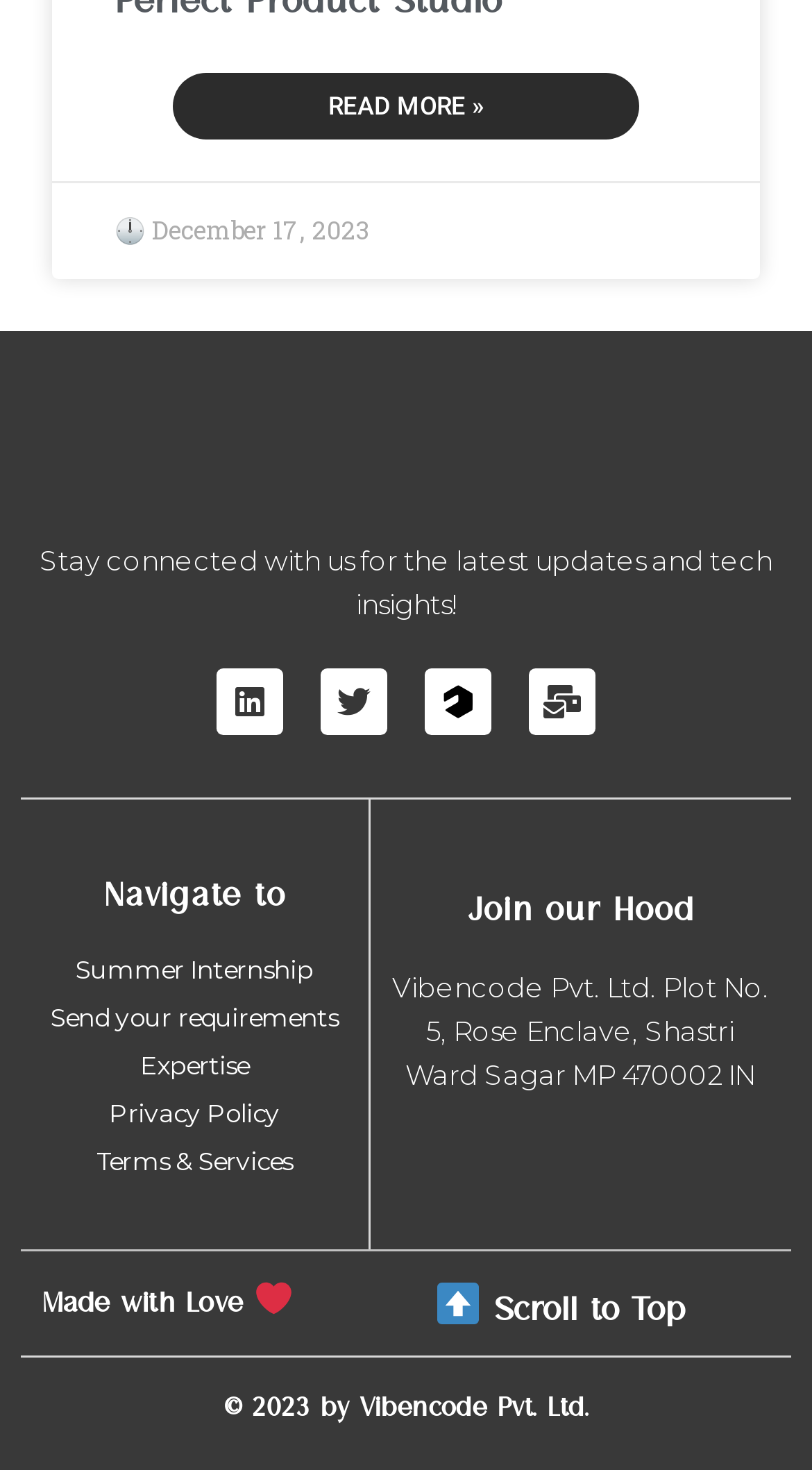What is the company name mentioned in the footer?
Give a thorough and detailed response to the question.

The company name 'Vibencode Pvt. Ltd.' is mentioned in the static text element located at the bottom of the webpage, along with the company's address.